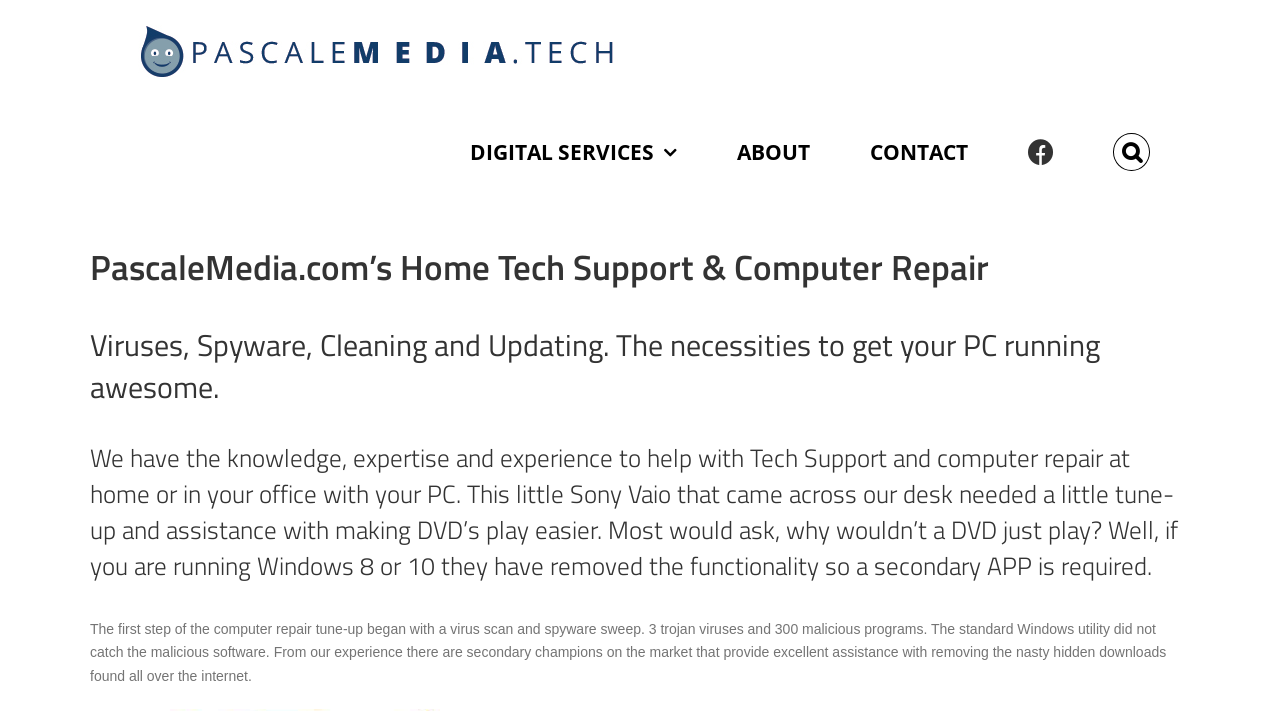Based on the image, provide a detailed response to the question:
What is the main topic of this webpage?

Based on the headings and content of the webpage, it appears that the main topic is computer repair, specifically discussing viruses, spyware, cleaning, and updating.